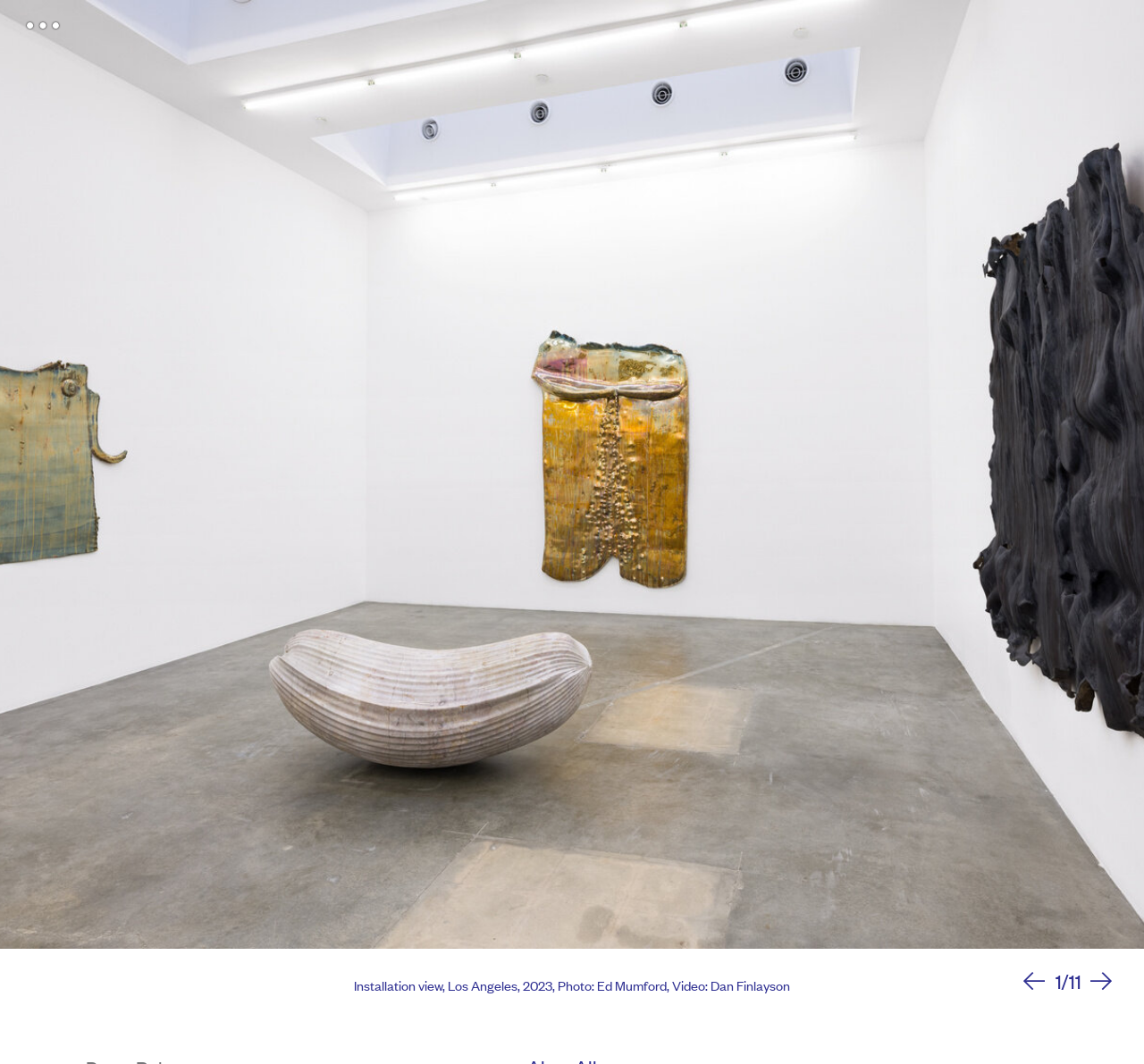Respond to the question below with a concise word or phrase:
What is the photo credit for the installation view?

Ed Mumford